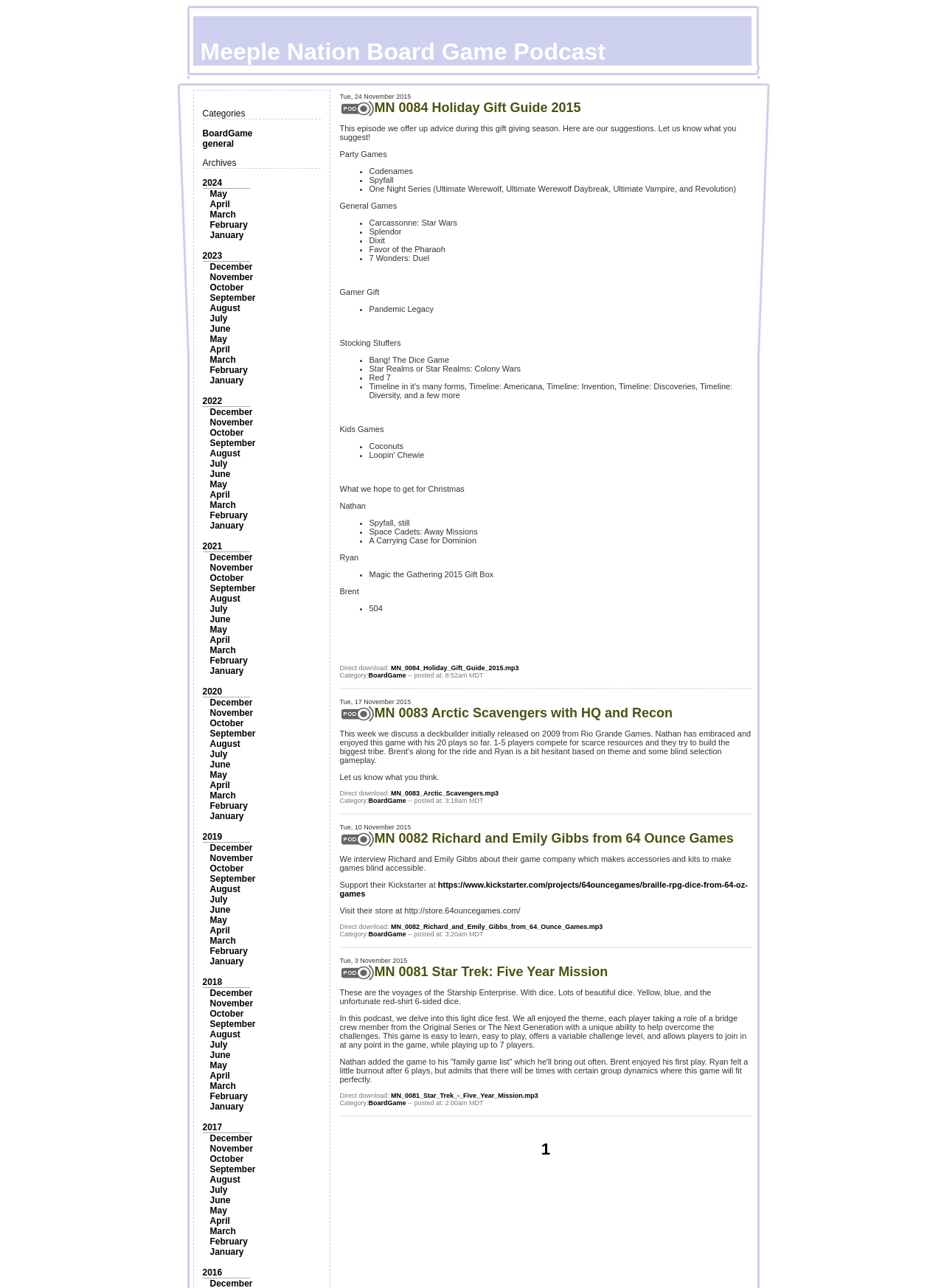Find the bounding box coordinates for the area that must be clicked to perform this action: "Click on the 'BoardGame' category".

[0.214, 0.1, 0.268, 0.108]